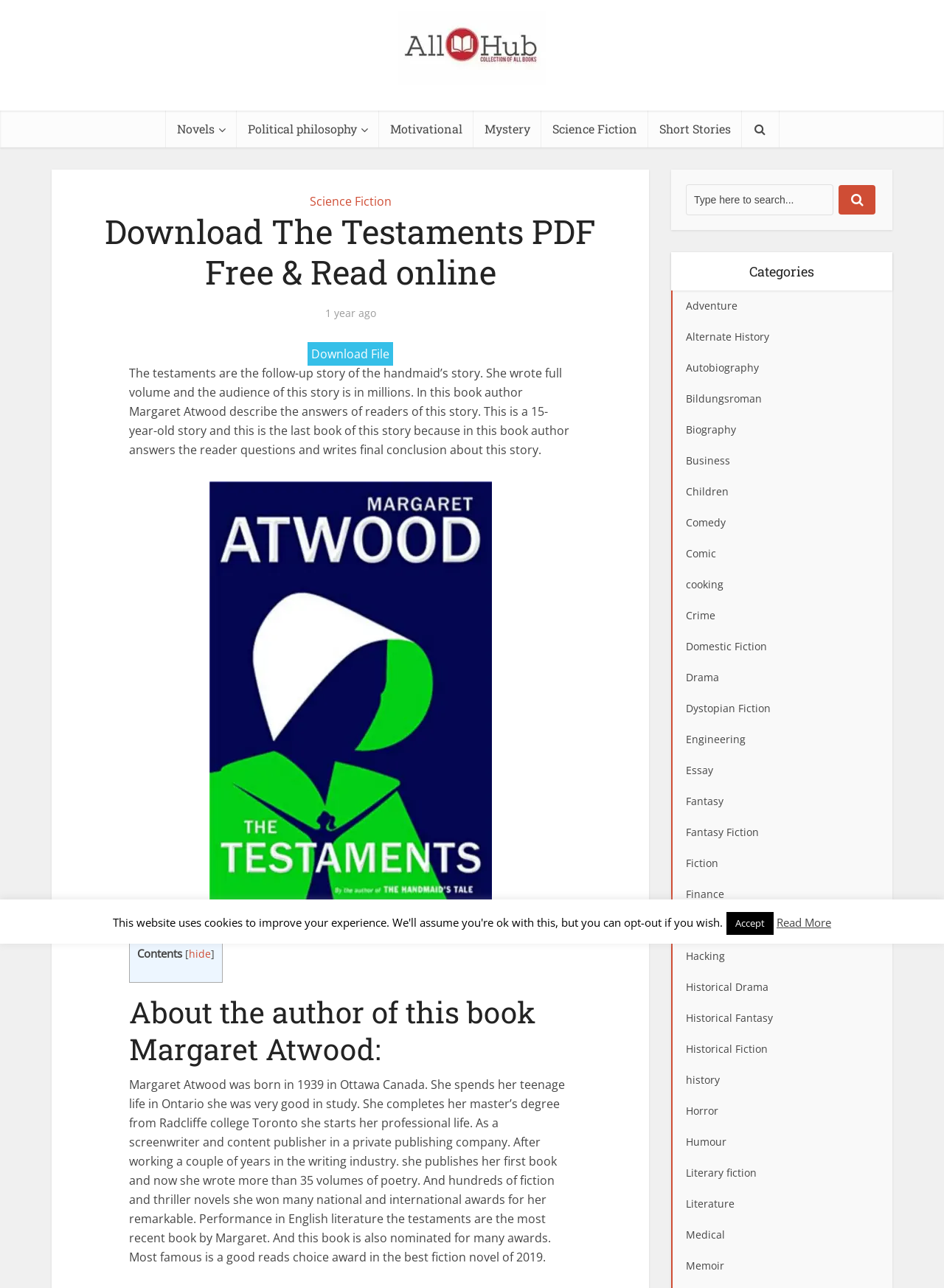Offer a comprehensive description of the webpage’s content and structure.

This webpage is about downloading "The Testaments" PDF for free and reading it online. At the top, there is a logo and a link to "Ur Books Hub" on the left, and a series of links to different genres, including Novels, Political Philosophy, Motivational, Mystery, Science Fiction, and Short Stories, on the right. 

Below the top section, there is a header that reads "Download The Testaments PDF Free & Read online" followed by a link to "Science Fiction" and a text that says "1 year ago". 

The main content of the page is a description of the book "The Testaments" by Margaret Atwood, which is a follow-up story to "The Handmaid's Tale". The text describes the book's content and its author. 

On the right side of the page, there is a search bar with a placeholder text "Type here to search..." and a search button. Below the search bar, there is a list of categories, including Adventure, Alternate History, Autobiography, and many others. 

At the bottom of the page, there are two buttons, "Accept" and "Read More".